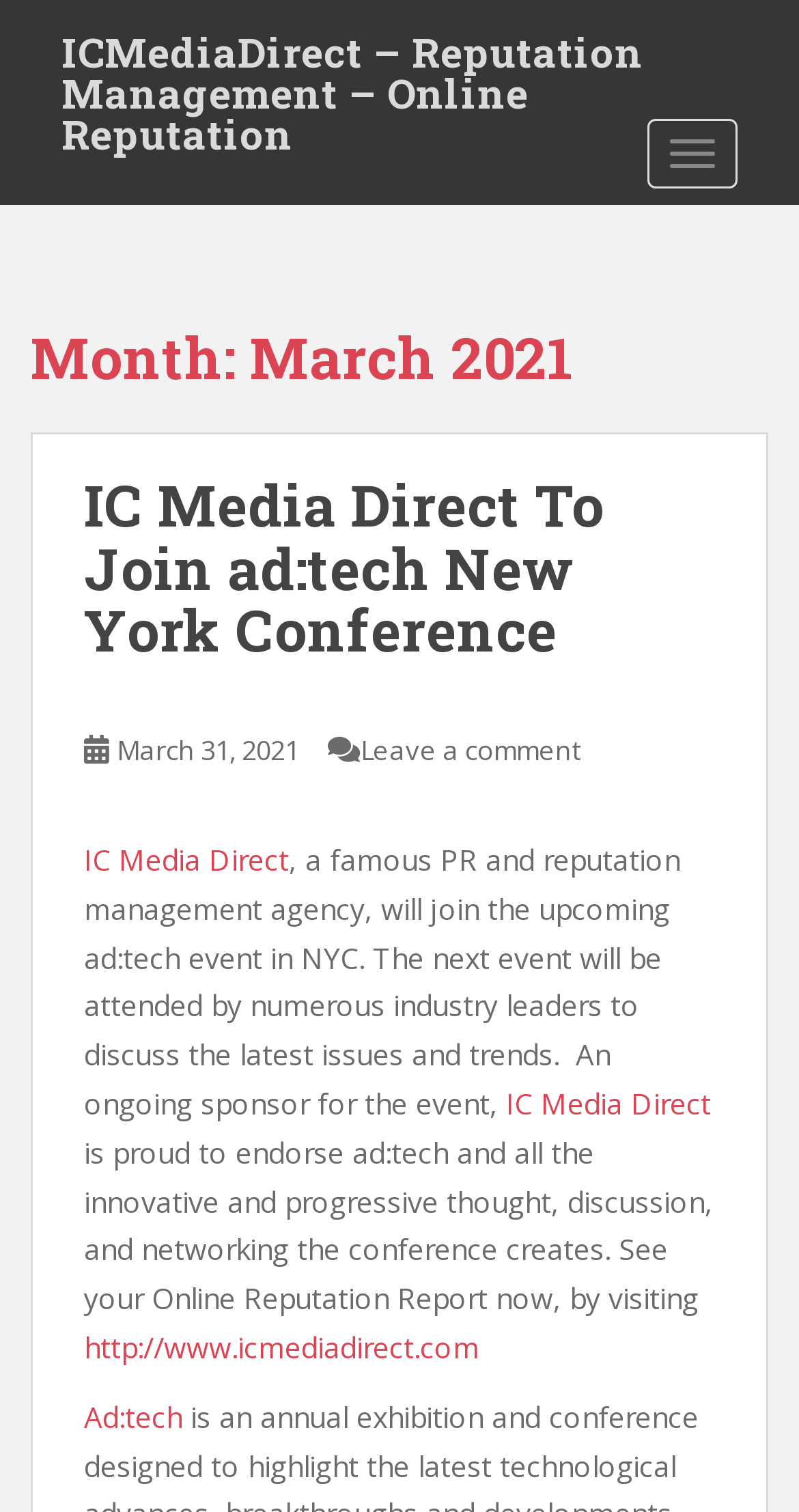Respond to the following question with a brief word or phrase:
What is the date of the ad:tech New York Conference?

March 31, 2021